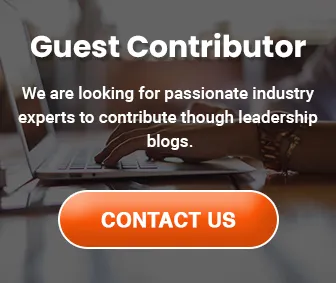What is the purpose of the 'CONTACT US' button?
Refer to the image and provide a detailed answer to the question.

The call to action is reinforced by a prominent 'CONTACT US' button, encouraging potential contributors to reach out easily, making it convenient for them to get in touch with the platform.